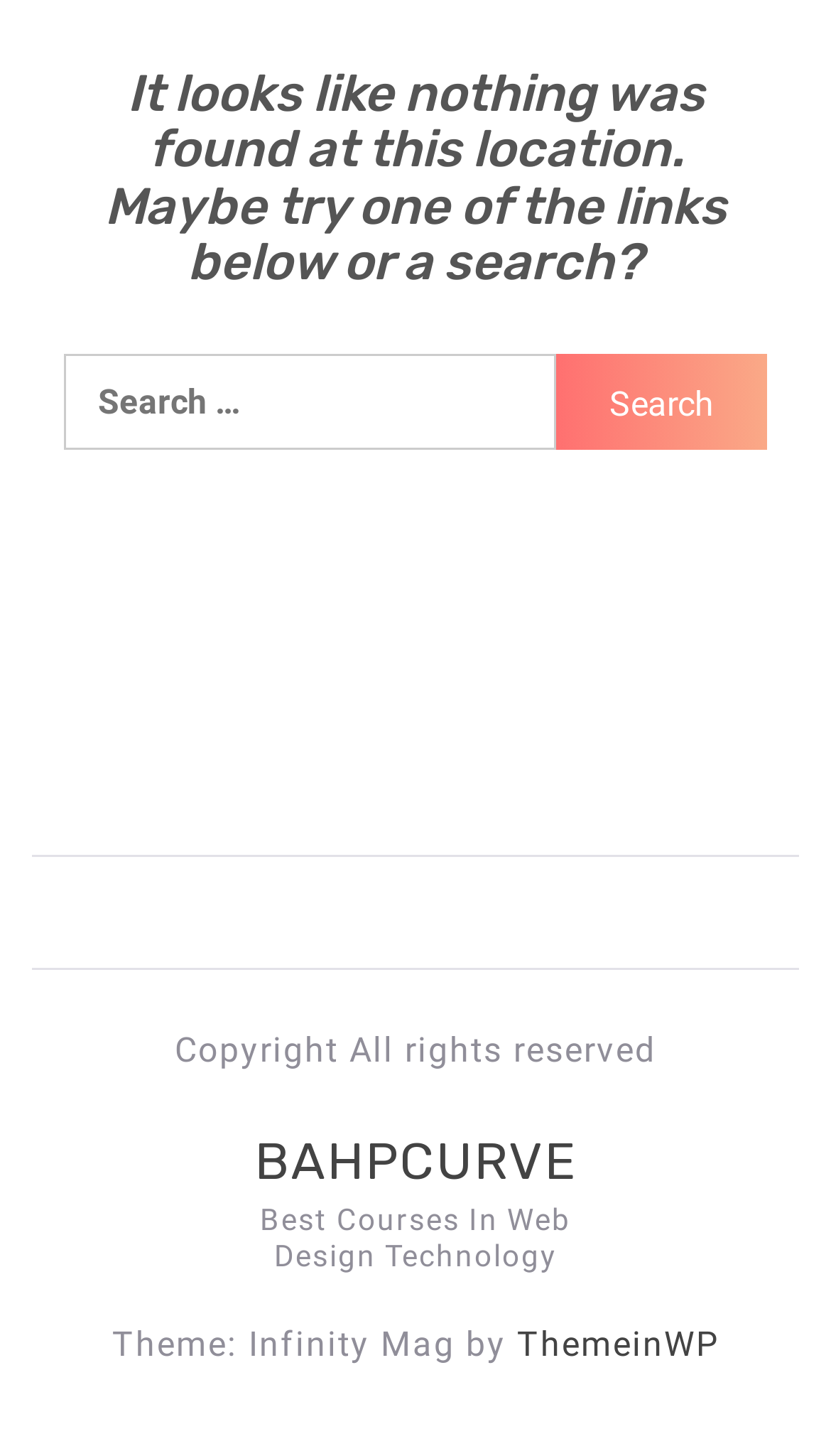Provide a single word or phrase answer to the question: 
What is the copyright status of the website's content?

All rights reserved